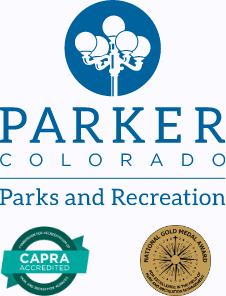Using a single word or phrase, answer the following question: 
What is the location emphasized in the branding?

Colorado